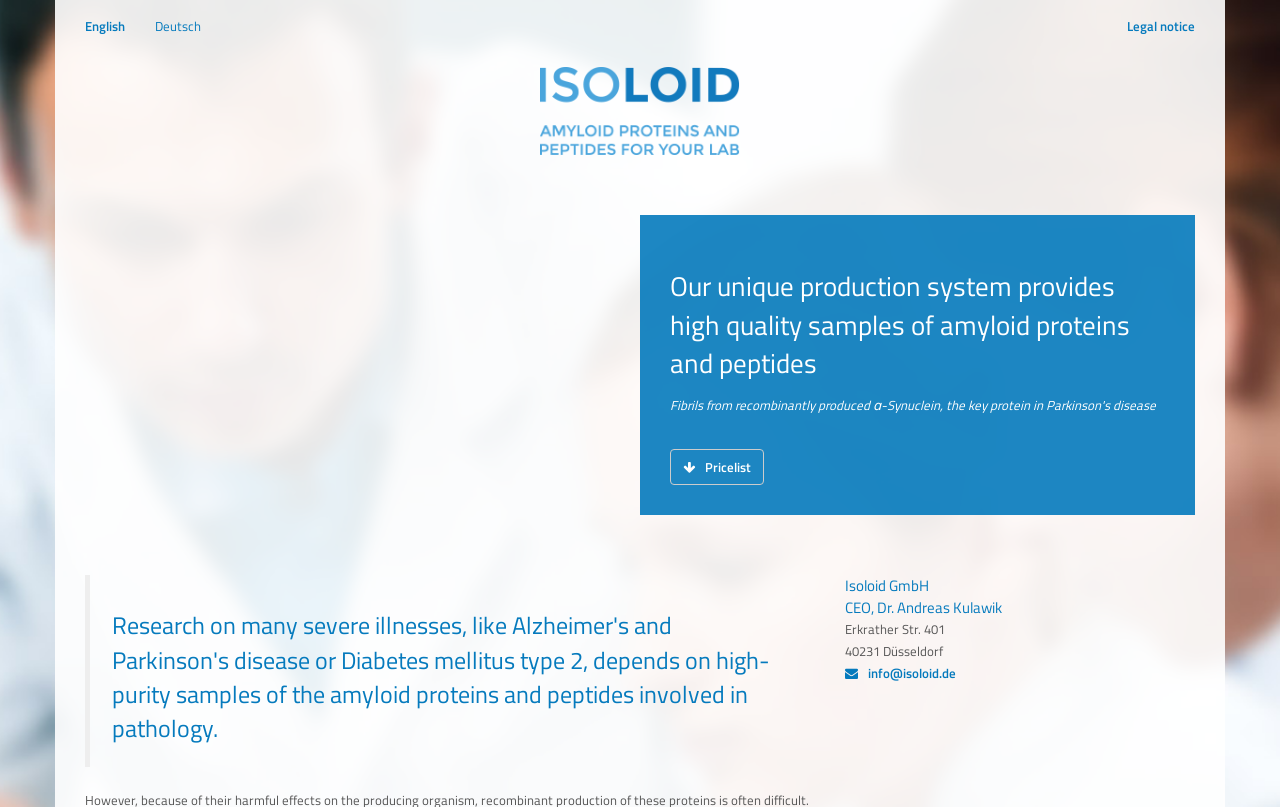From the screenshot, find the bounding box of the UI element matching this description: "alt="Isoloid GmbH Logo"". Supply the bounding box coordinates in the form [left, top, right, bottom], each a float between 0 and 1.

[0.422, 0.083, 0.578, 0.192]